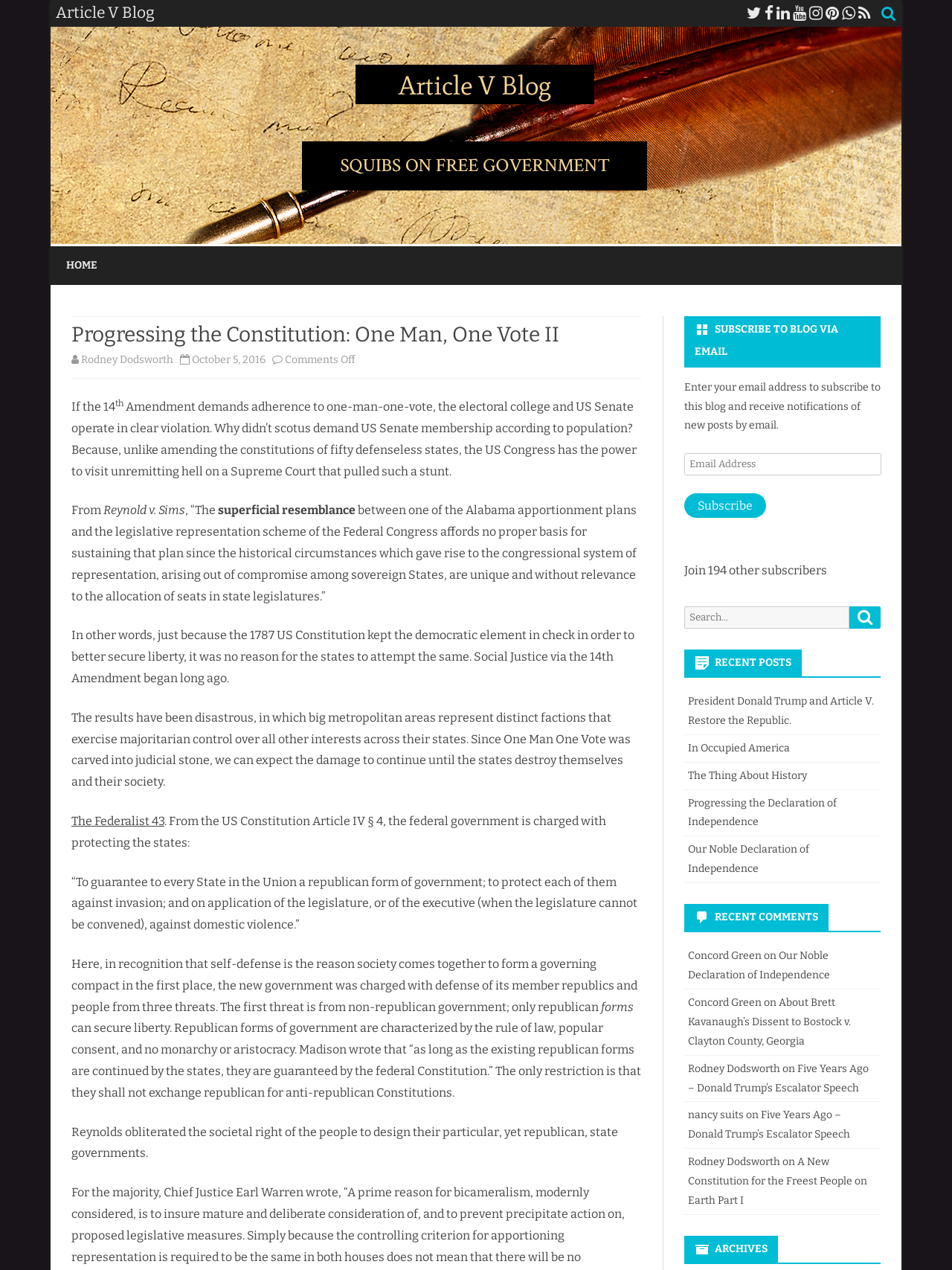Find the bounding box of the web element that fits this description: "Rodney Dodsworth".

[0.085, 0.278, 0.182, 0.288]